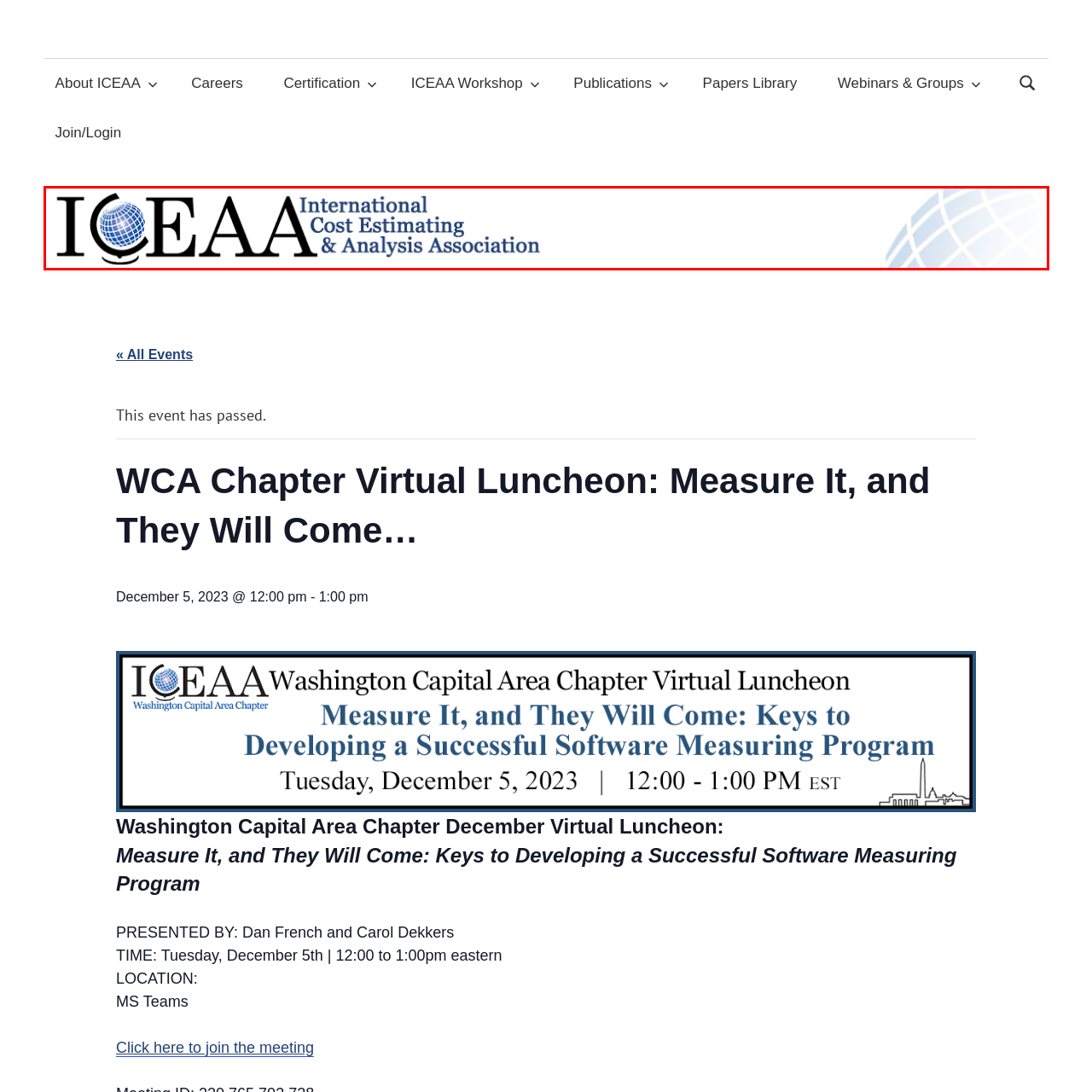What is the shape featured in the logo?
Focus on the image highlighted by the red bounding box and give a comprehensive answer using the details from the image.

The logo features a stylized spherical globe alongside the abbreviation 'ICEAA', which represents the organization's focus on cost estimation and analysis.